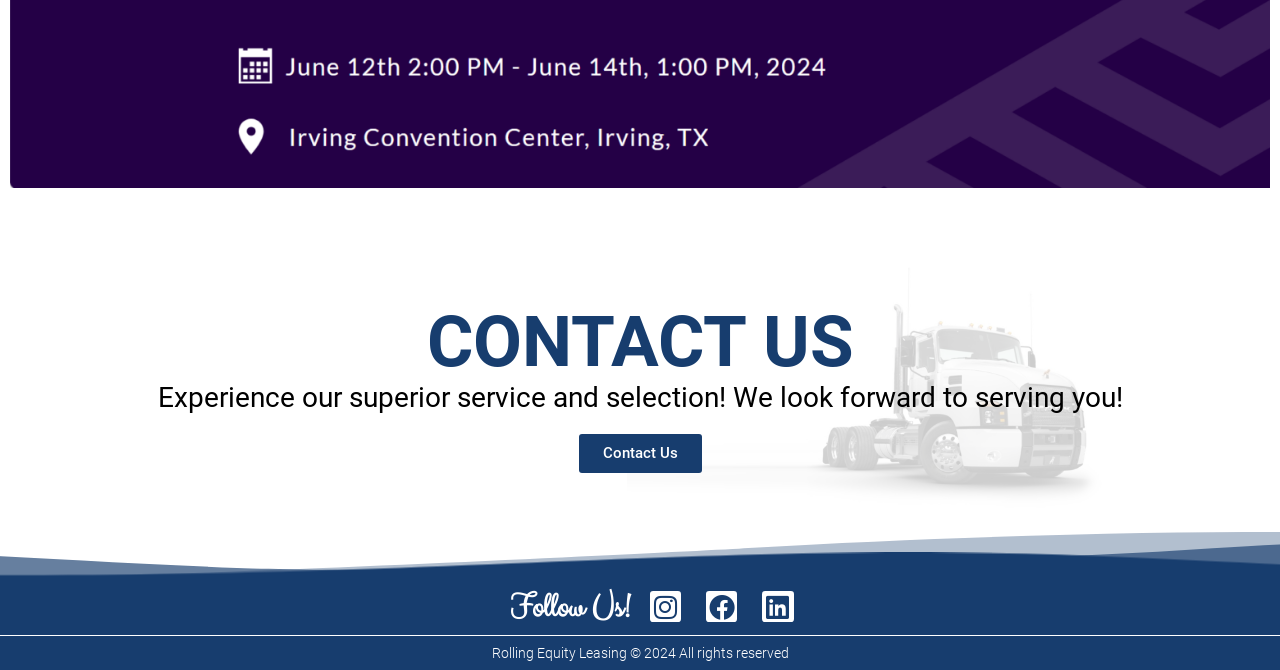Find and provide the bounding box coordinates for the UI element described with: "Linkedin".

[0.596, 0.882, 0.62, 0.929]